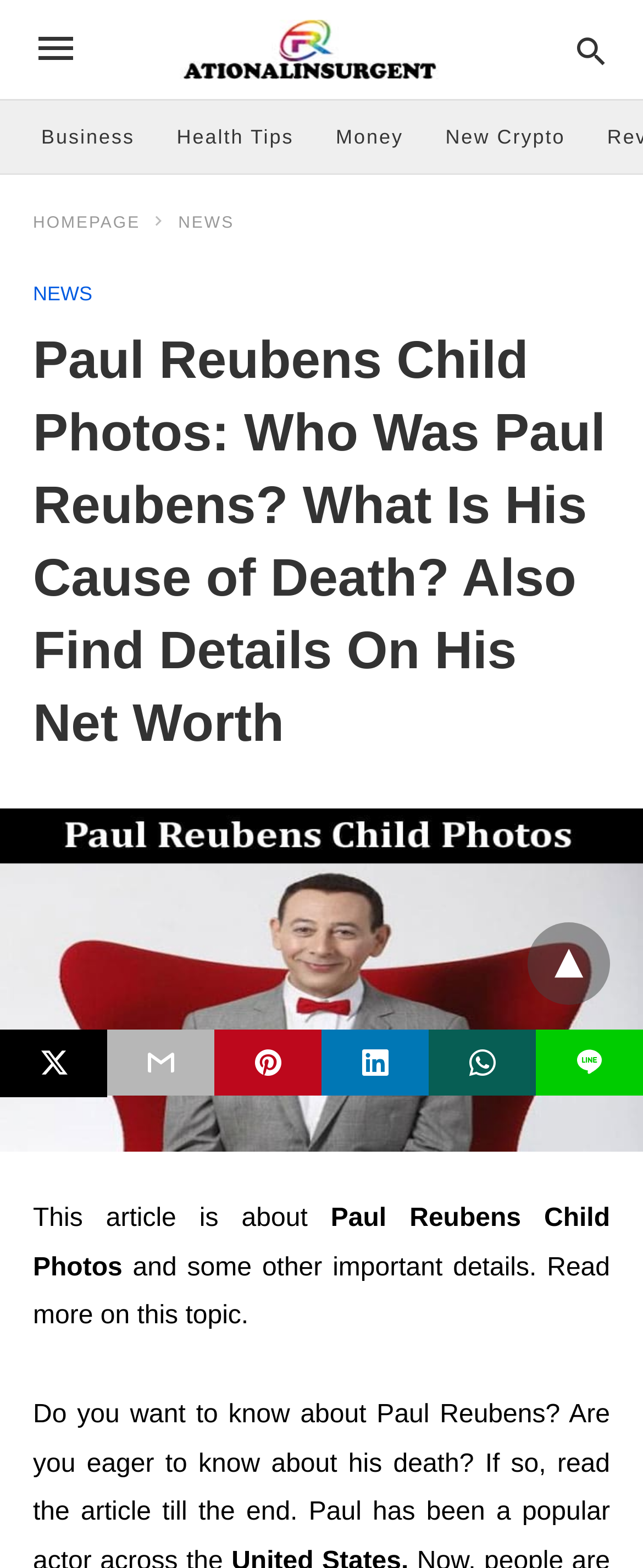Pinpoint the bounding box coordinates of the clickable area needed to execute the instruction: "Share on Twitter". The coordinates should be specified as four float numbers between 0 and 1, i.e., [left, top, right, bottom].

[0.0, 0.657, 0.167, 0.7]